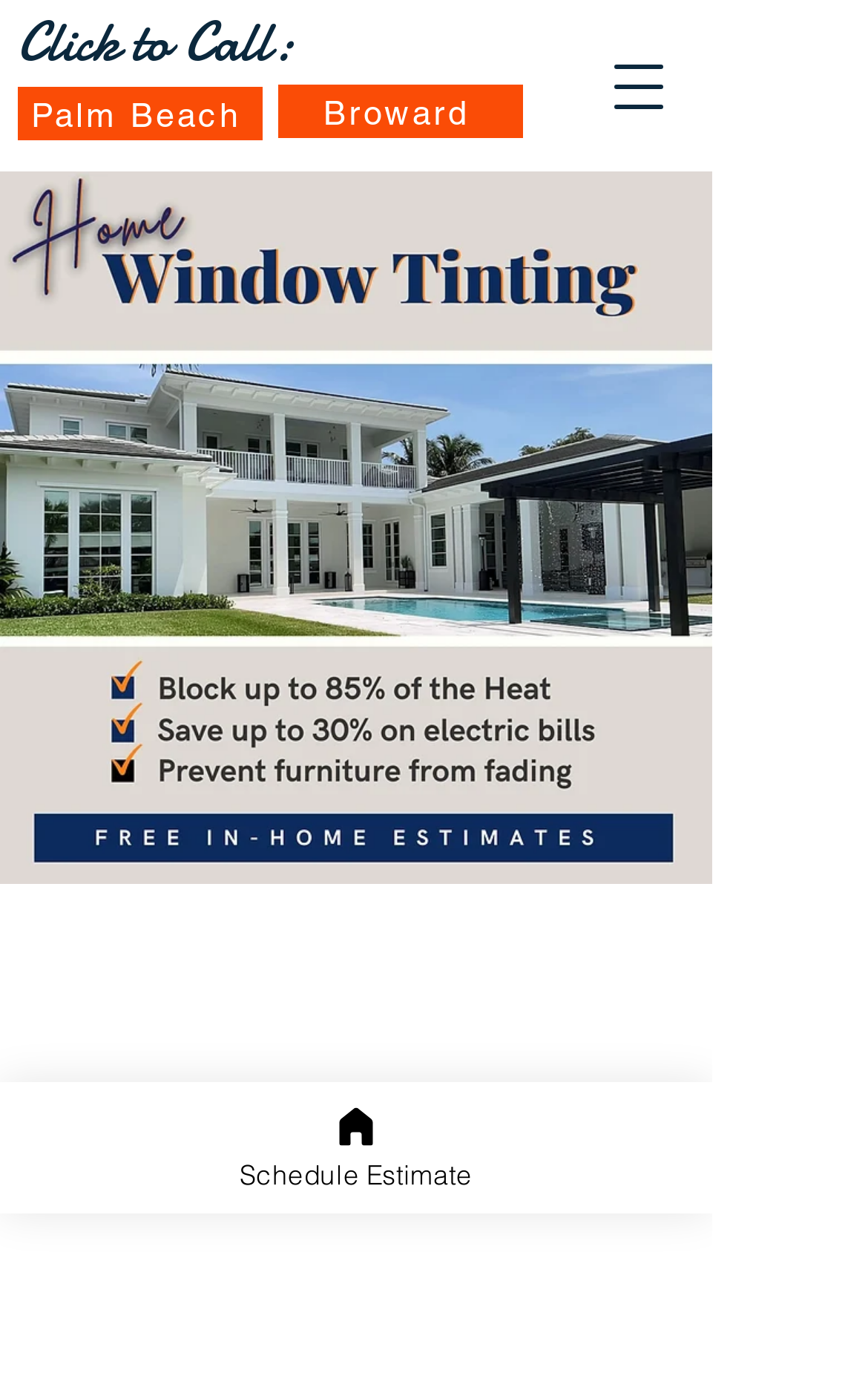Find the bounding box coordinates of the UI element according to this description: "Schedule Estimate".

[0.0, 0.773, 0.821, 0.867]